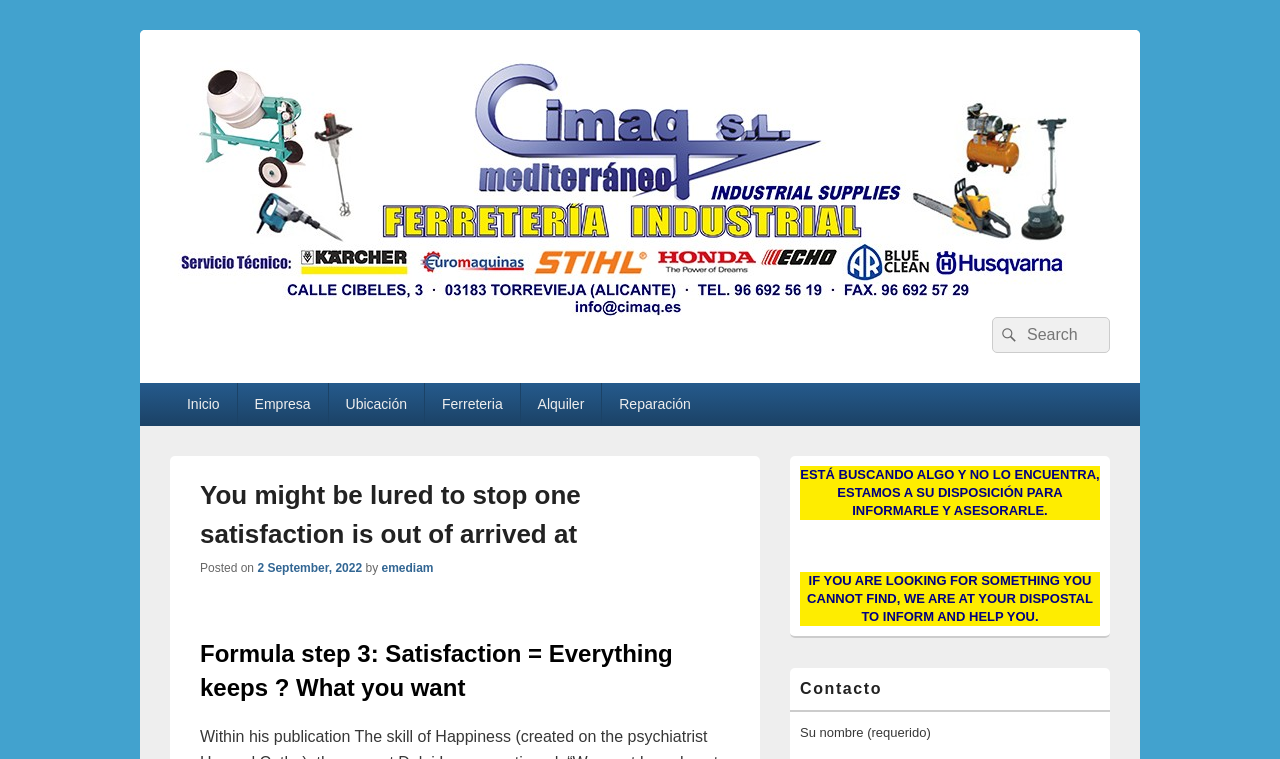Please provide a detailed answer to the question below by examining the image:
What is the primary menu?

The primary menu can be found on the top-right side of the webpage, where there are six links: 'Inicio', 'Empresa', 'Ubicación', 'Ferreteria', 'Alquiler', and 'Reparación'.